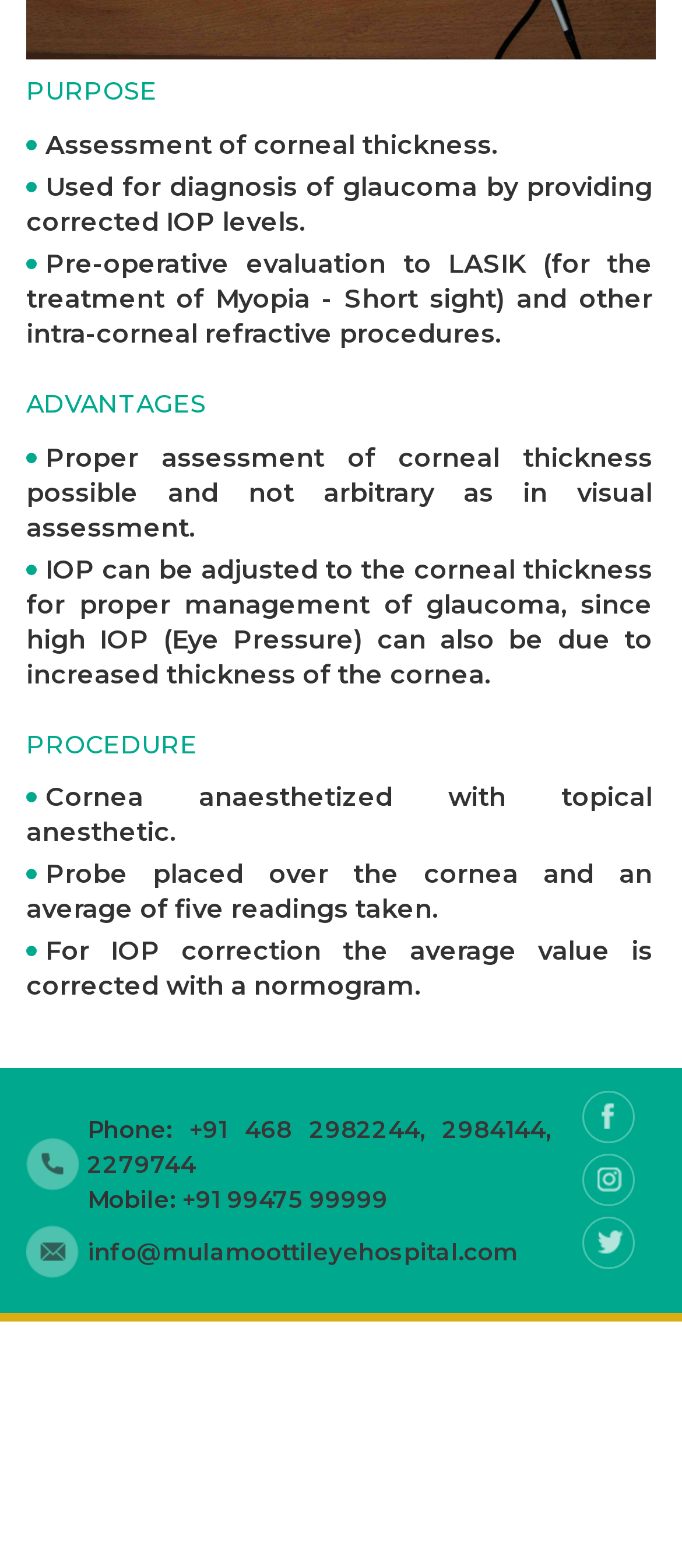How many readings are taken during the procedure?
Give a one-word or short-phrase answer derived from the screenshot.

Five